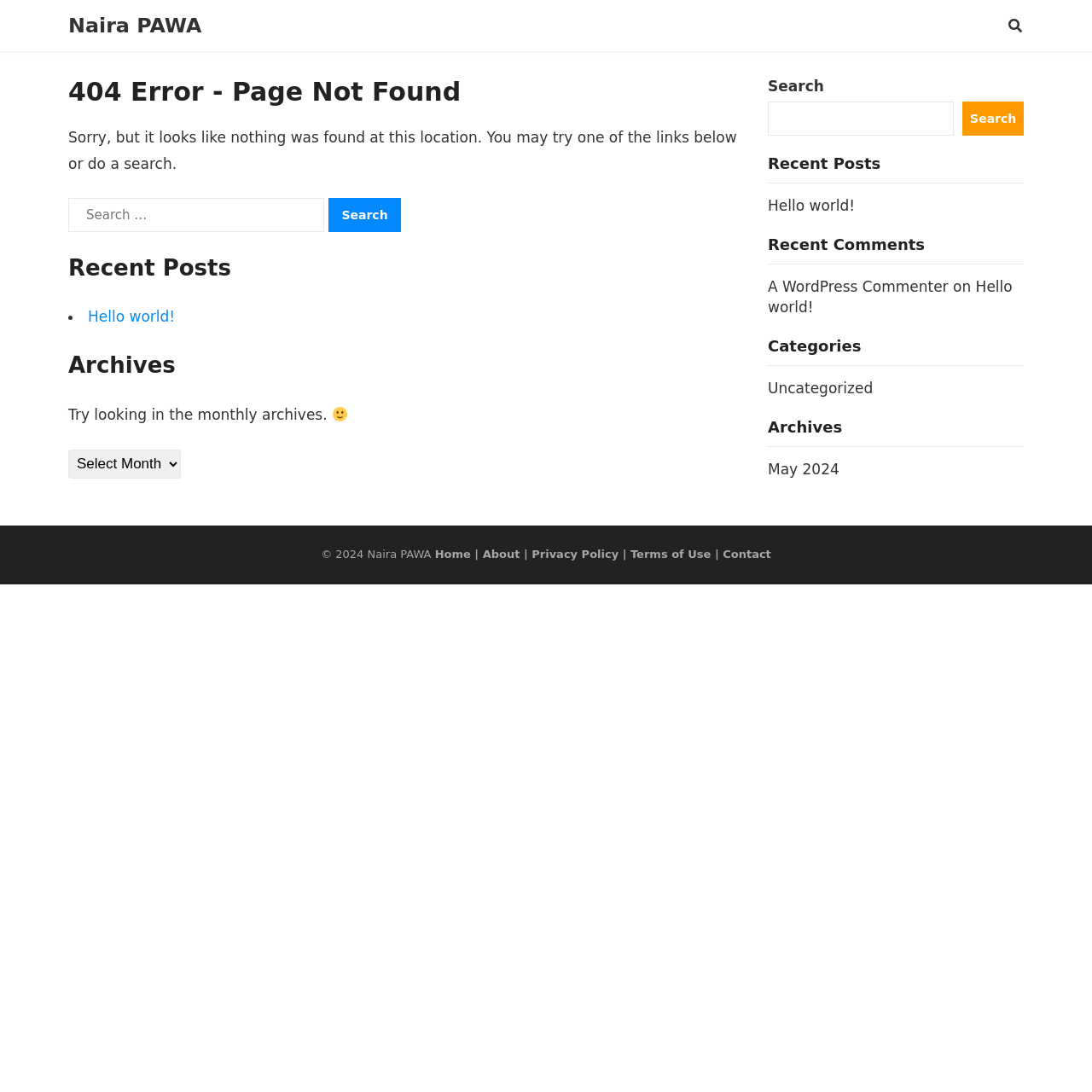What is the error message displayed on the page? Analyze the screenshot and reply with just one word or a short phrase.

404 Error - Page Not Found